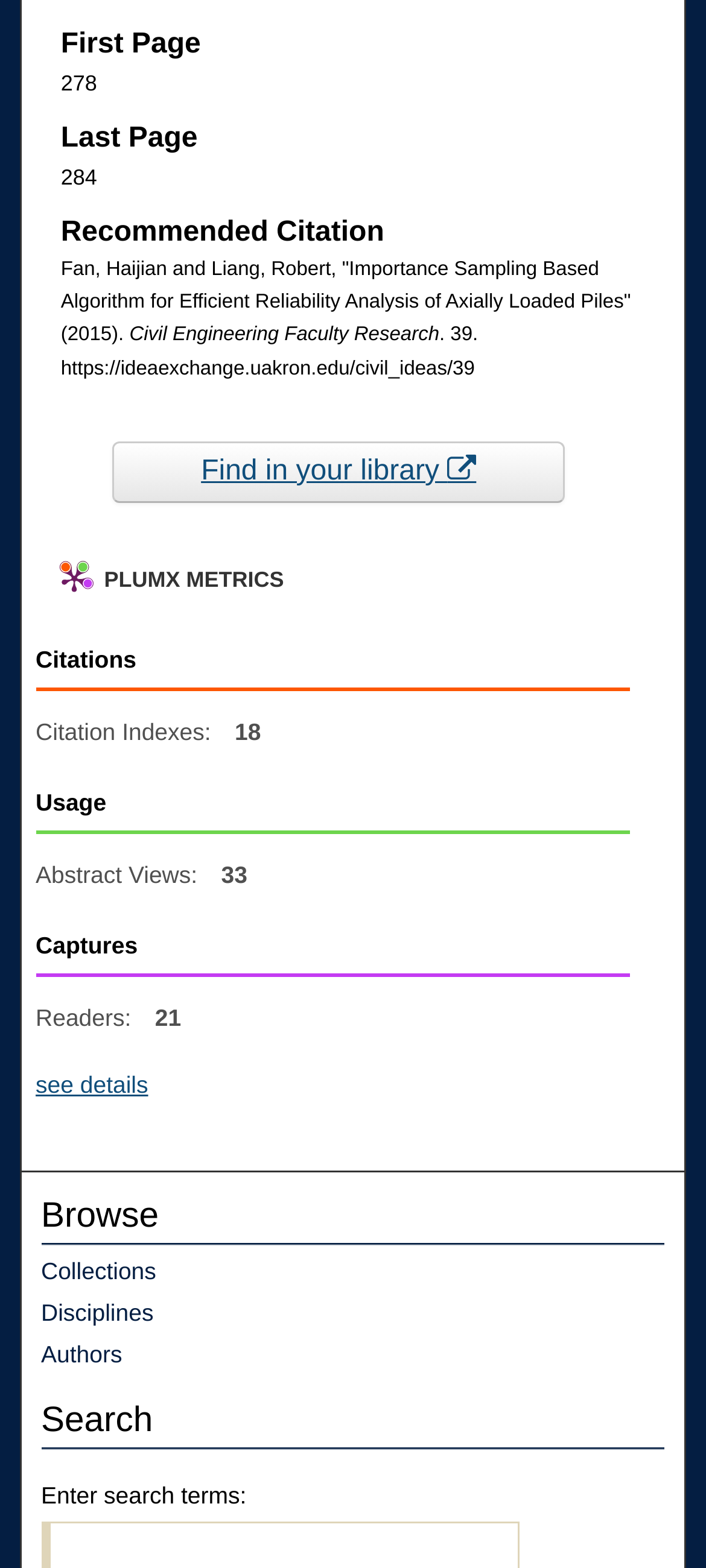Determine the bounding box coordinates of the clickable region to execute the instruction: "View PLUMX METRICS". The coordinates should be four float numbers between 0 and 1, denoted as [left, top, right, bottom].

[0.03, 0.3, 0.42, 0.346]